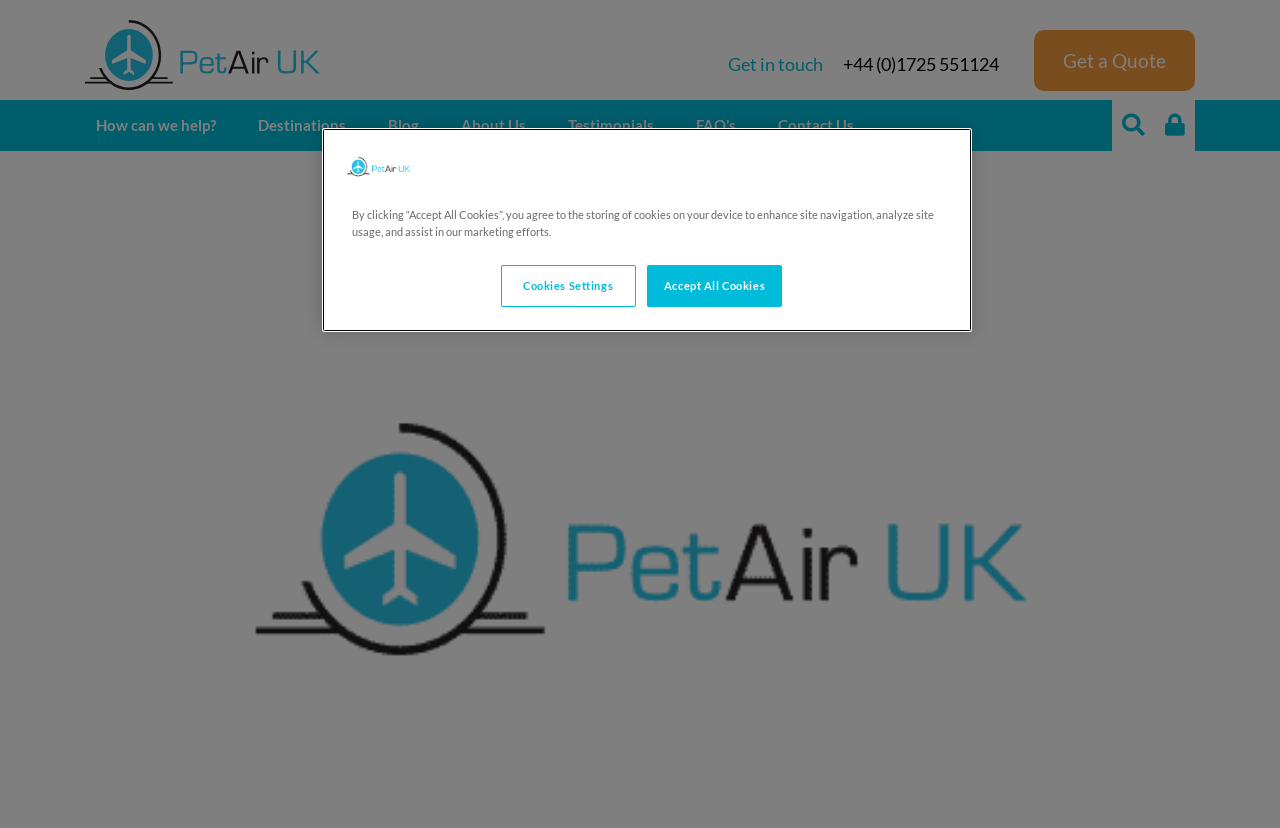How can users get in touch with the company?
Please provide a single word or phrase as your answer based on the screenshot.

Phone number